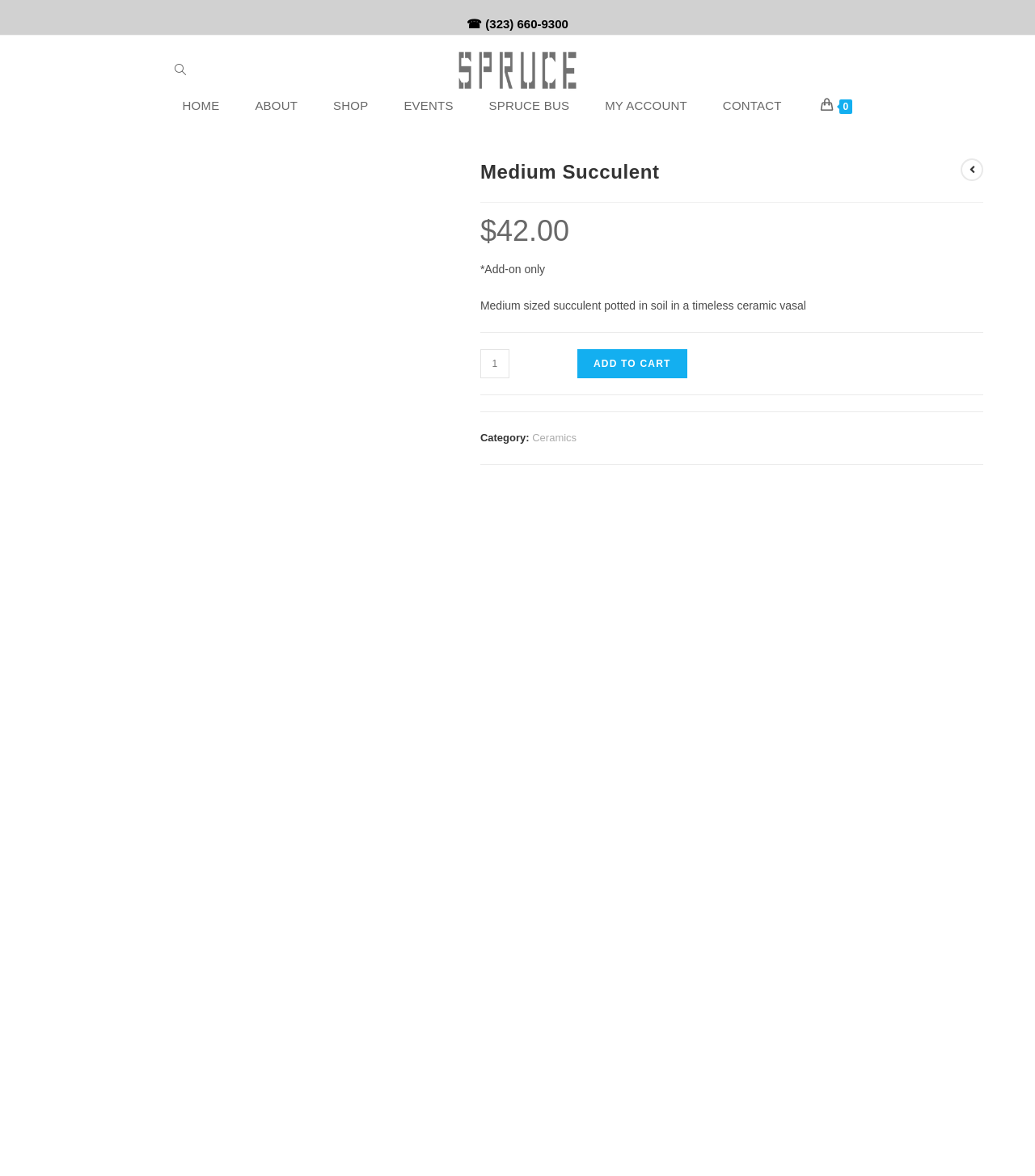Locate the bounding box coordinates of the clickable area needed to fulfill the instruction: "Explore recent posts".

None